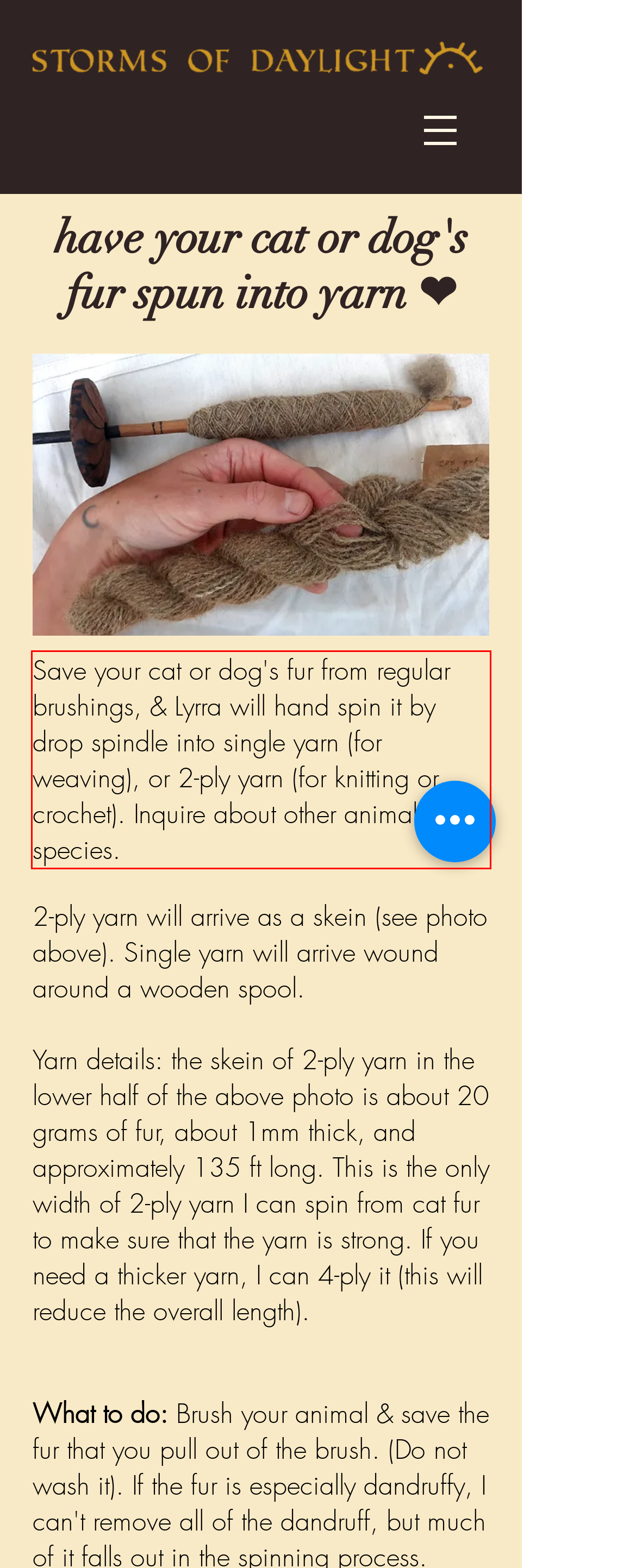Given the screenshot of a webpage, identify the red rectangle bounding box and recognize the text content inside it, generating the extracted text.

Save your cat or dog's fur from regular brushings, & Lyrra will hand spin it by drop spindle into single yarn (for weaving), or 2-ply yarn (for knitting or crochet). Inquire about other animal species.